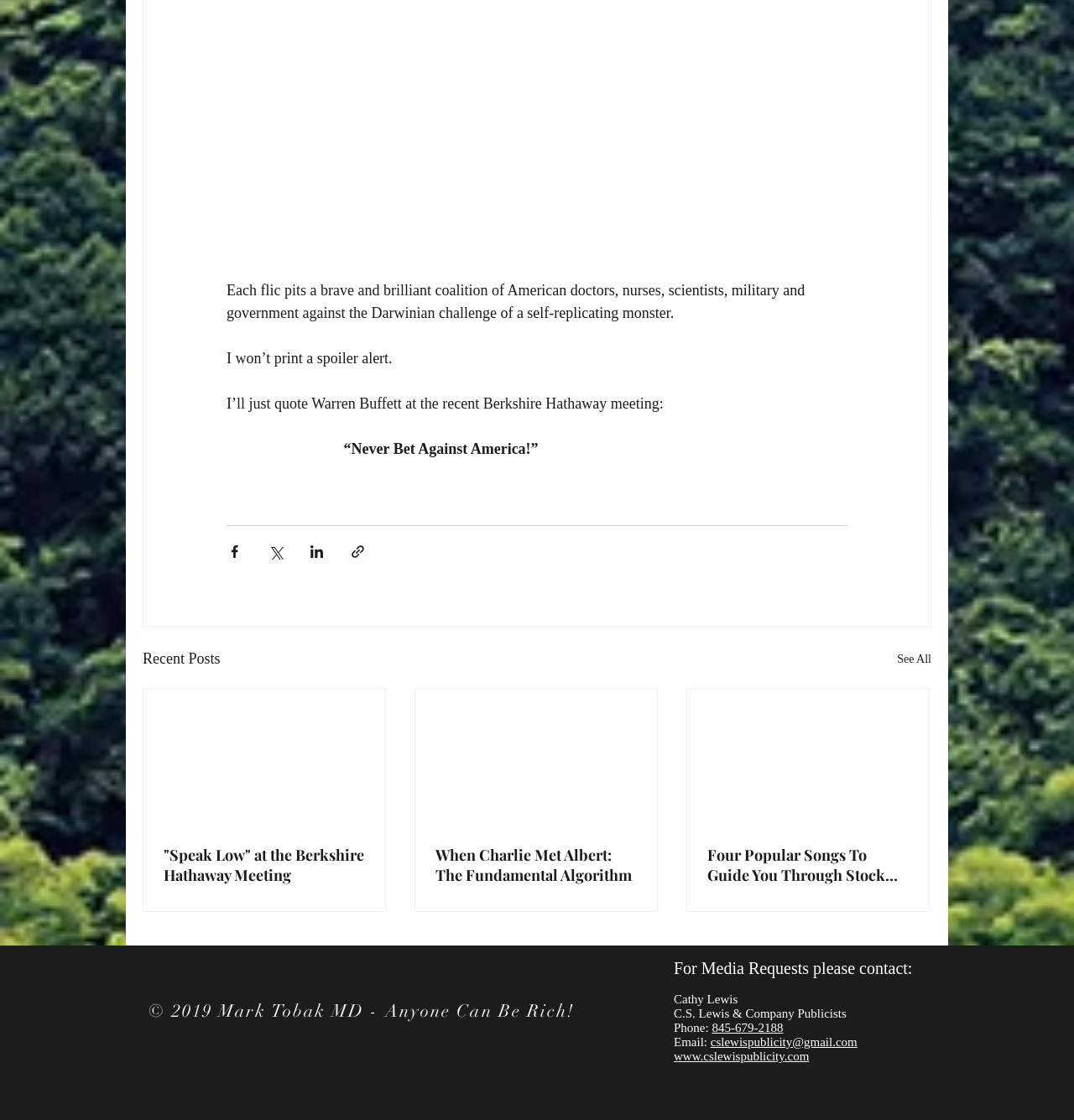Respond with a single word or short phrase to the following question: 
How many social media sharing buttons are available?

4